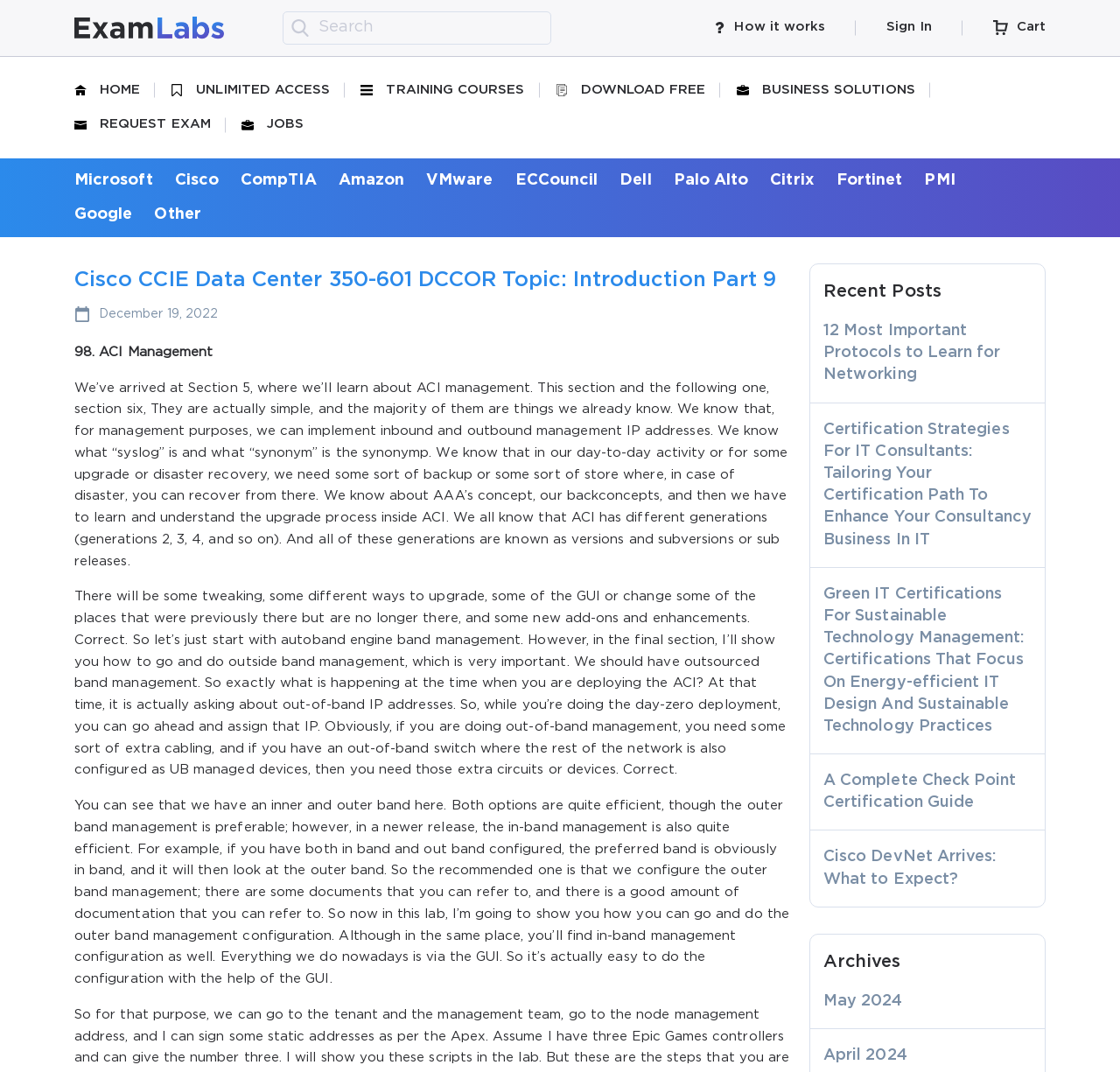Find the bounding box coordinates of the area to click in order to follow the instruction: "Sign in to your account".

[0.792, 0.016, 0.832, 0.036]